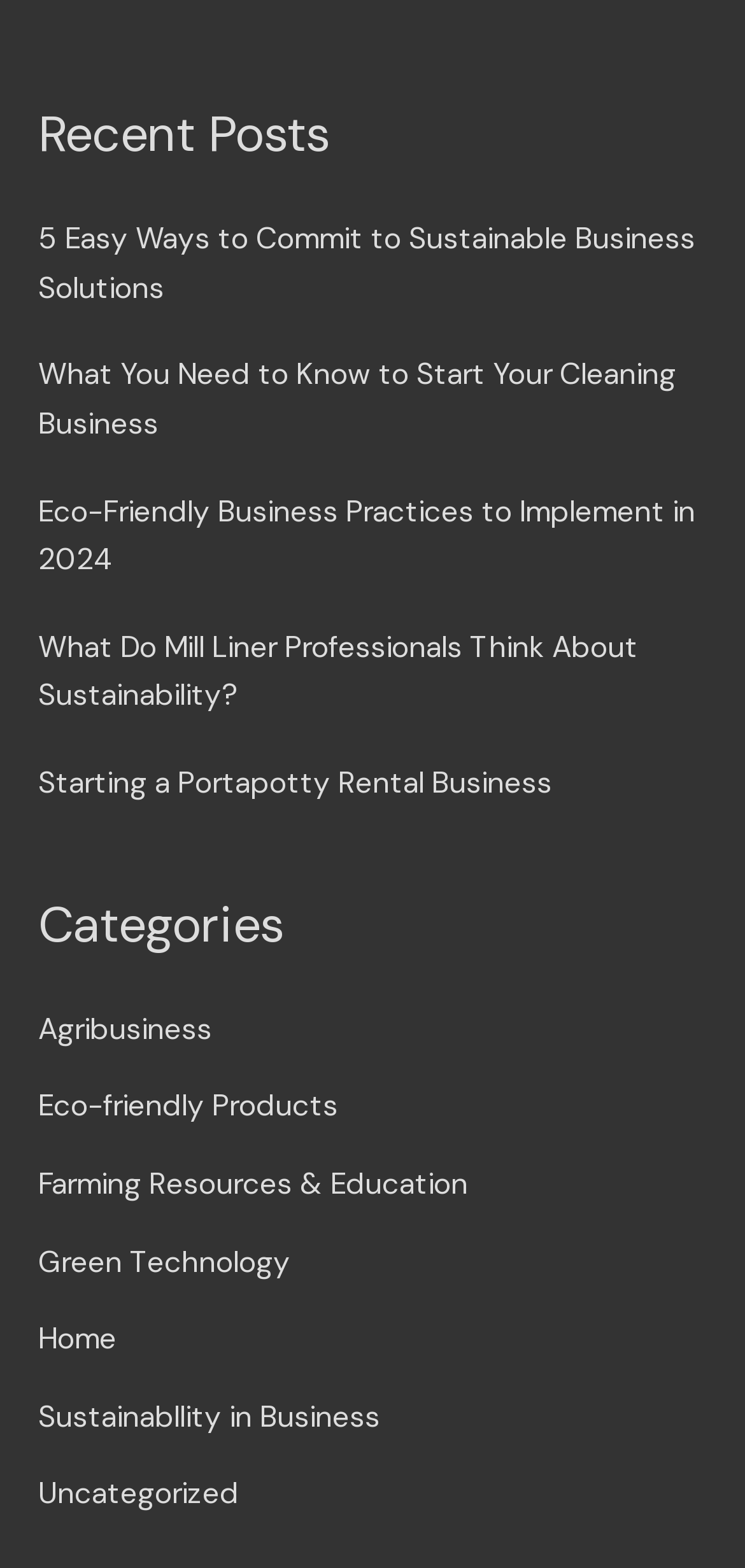Find the bounding box coordinates of the element I should click to carry out the following instruction: "read about sustainable business solutions".

[0.051, 0.14, 0.933, 0.196]